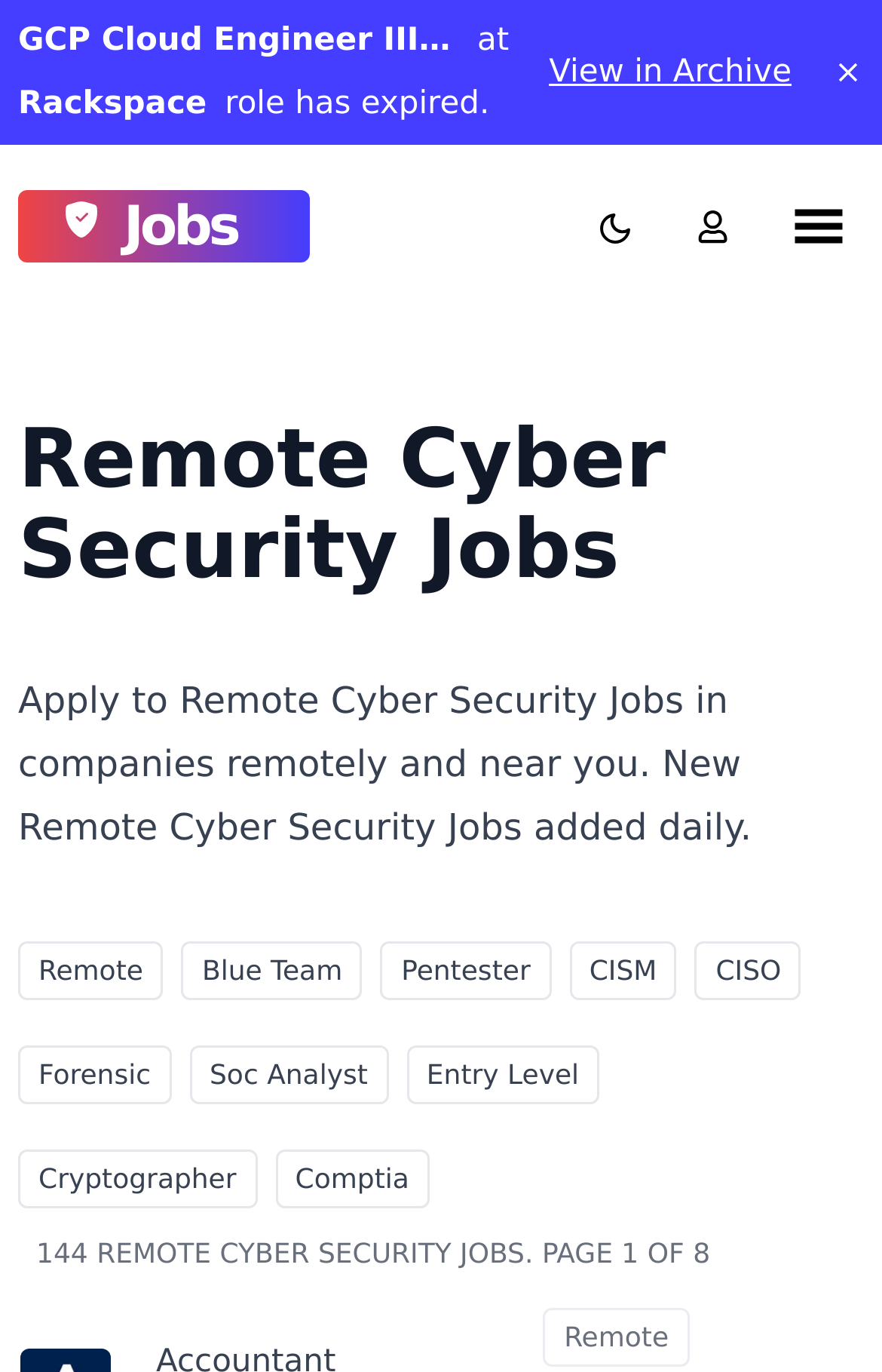Determine the bounding box coordinates of the region to click in order to accomplish the following instruction: "Toggle navigation". Provide the coordinates as four float numbers between 0 and 1, specifically [left, top, right, bottom].

None